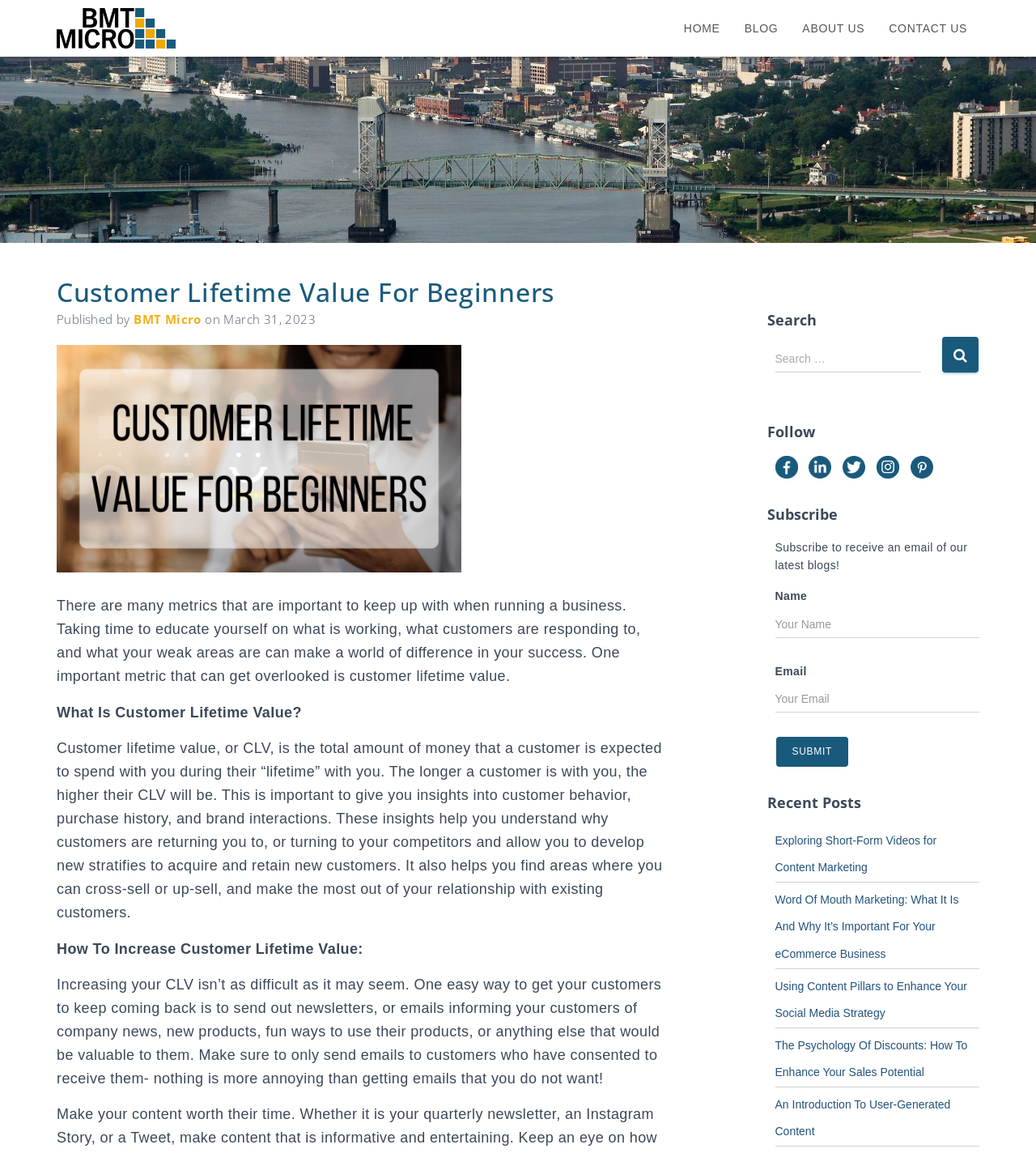Highlight the bounding box coordinates of the element you need to click to perform the following instruction: "Follow BMT Micro on Facebook."

[0.748, 0.398, 0.77, 0.41]